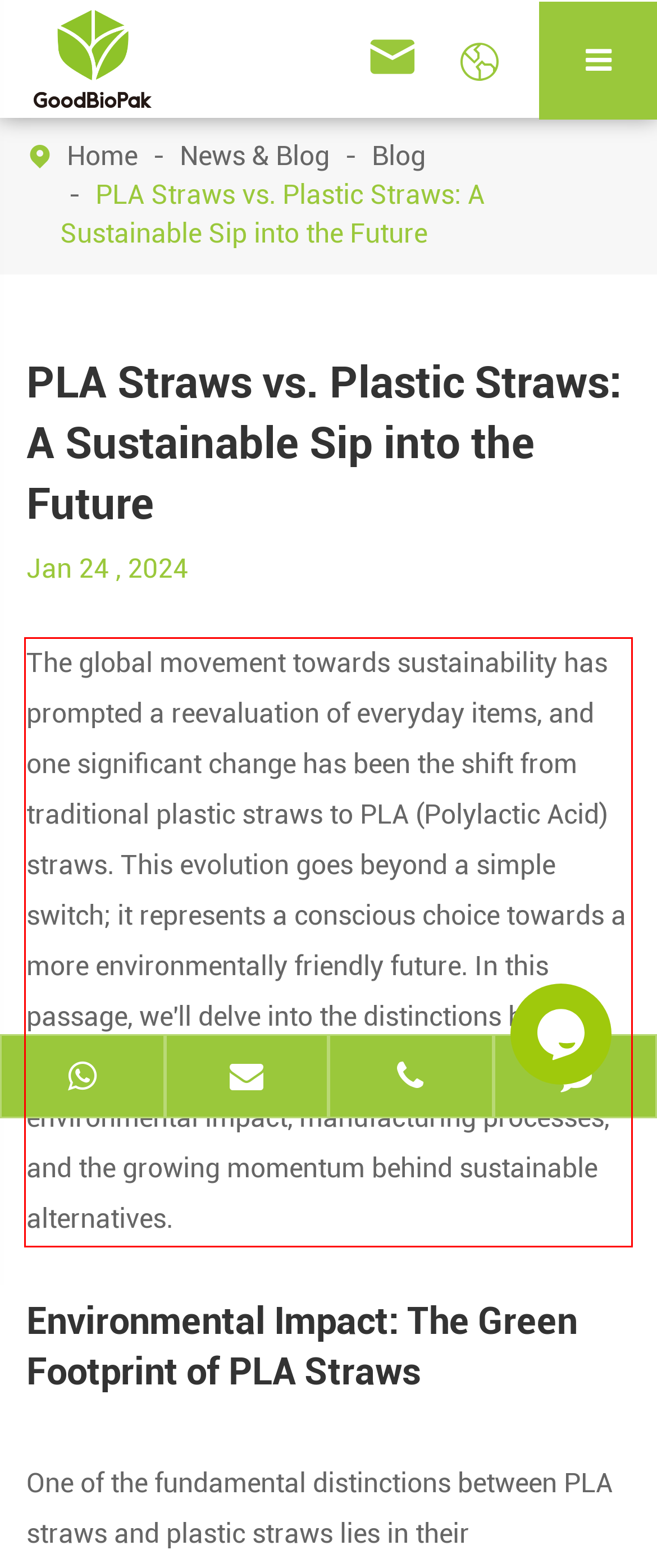You have a webpage screenshot with a red rectangle surrounding a UI element. Extract the text content from within this red bounding box.

The global movement towards sustainability has prompted a reevaluation of everyday items, and one significant change has been the shift from traditional plastic straws to PLA (Polylactic Acid) straws. This evolution goes beyond a simple switch; it represents a conscious choice towards a more environmentally friendly future. In this passage, we'll delve into the distinctions between PLA straws and plastic straws, examining their environmental impact, manufacturing processes, and the growing momentum behind sustainable alternatives.